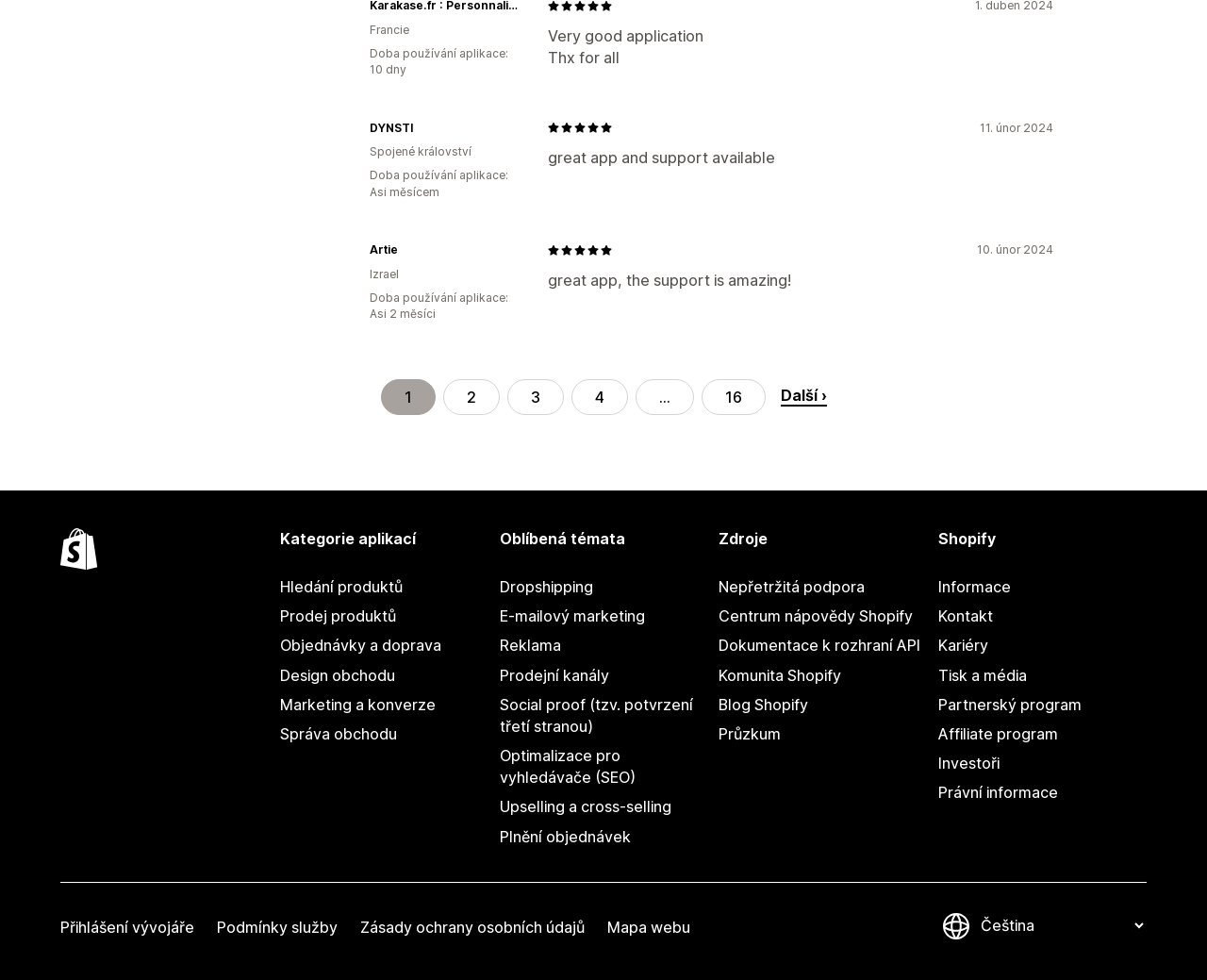What is the category of the application?
Based on the image, provide your answer in one word or phrase.

Kategorie aplikací